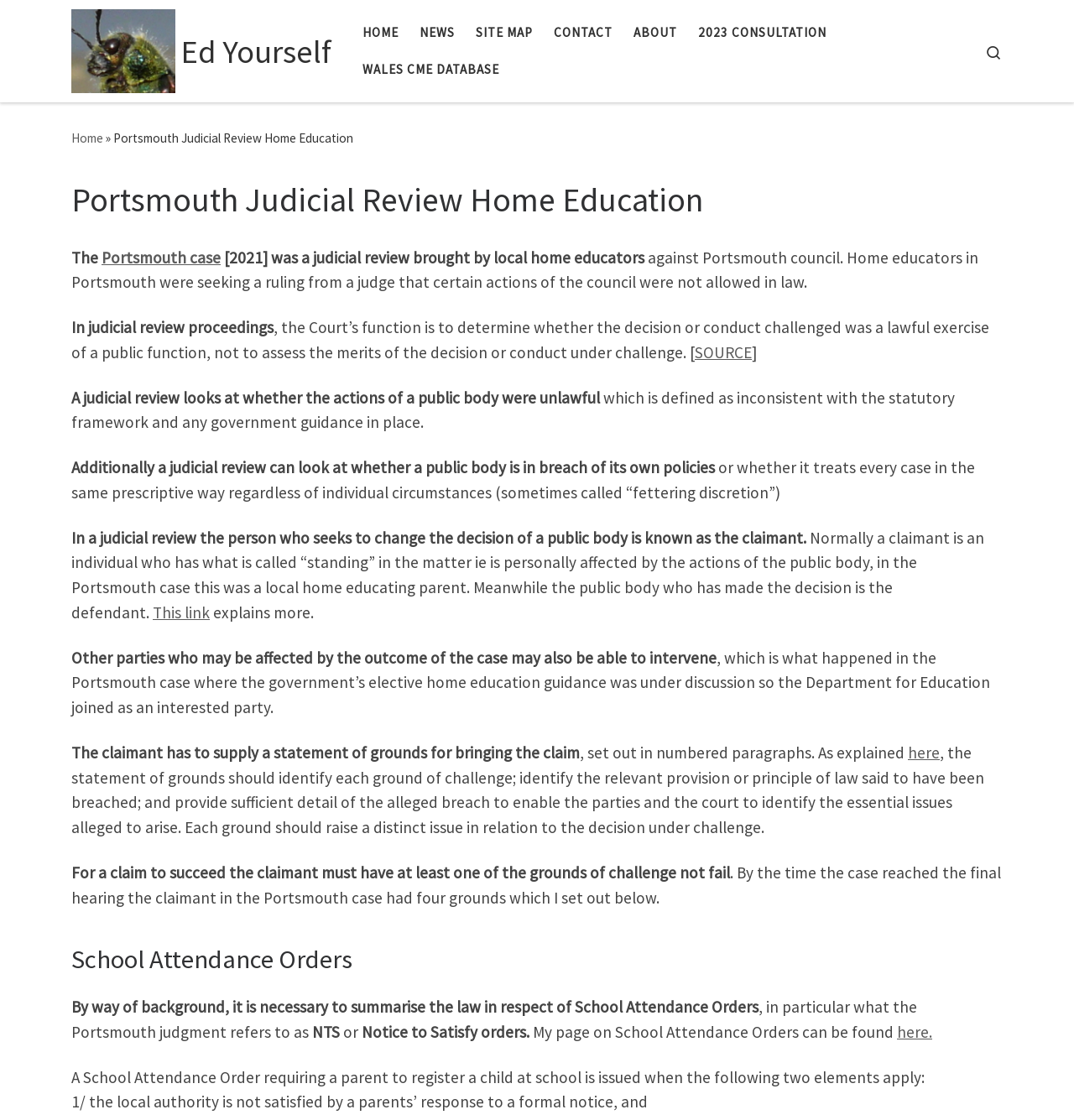Find and specify the bounding box coordinates that correspond to the clickable region for the instruction: "Read more about 'Portsmouth case'".

[0.095, 0.221, 0.205, 0.239]